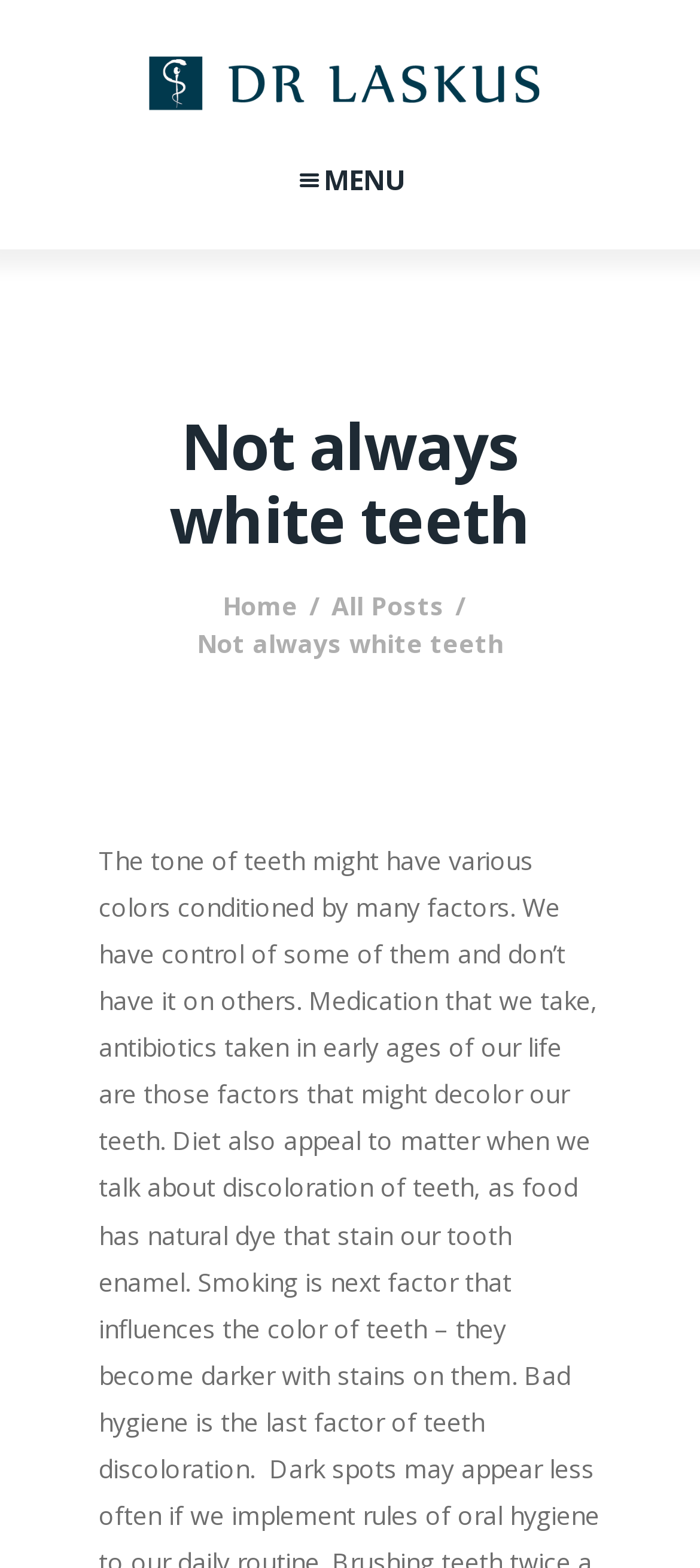Given the element description All Posts, specify the bounding box coordinates of the corresponding UI element in the format (top-left x, top-left y, bottom-right x, bottom-right y). All values must be between 0 and 1.

[0.473, 0.376, 0.635, 0.397]